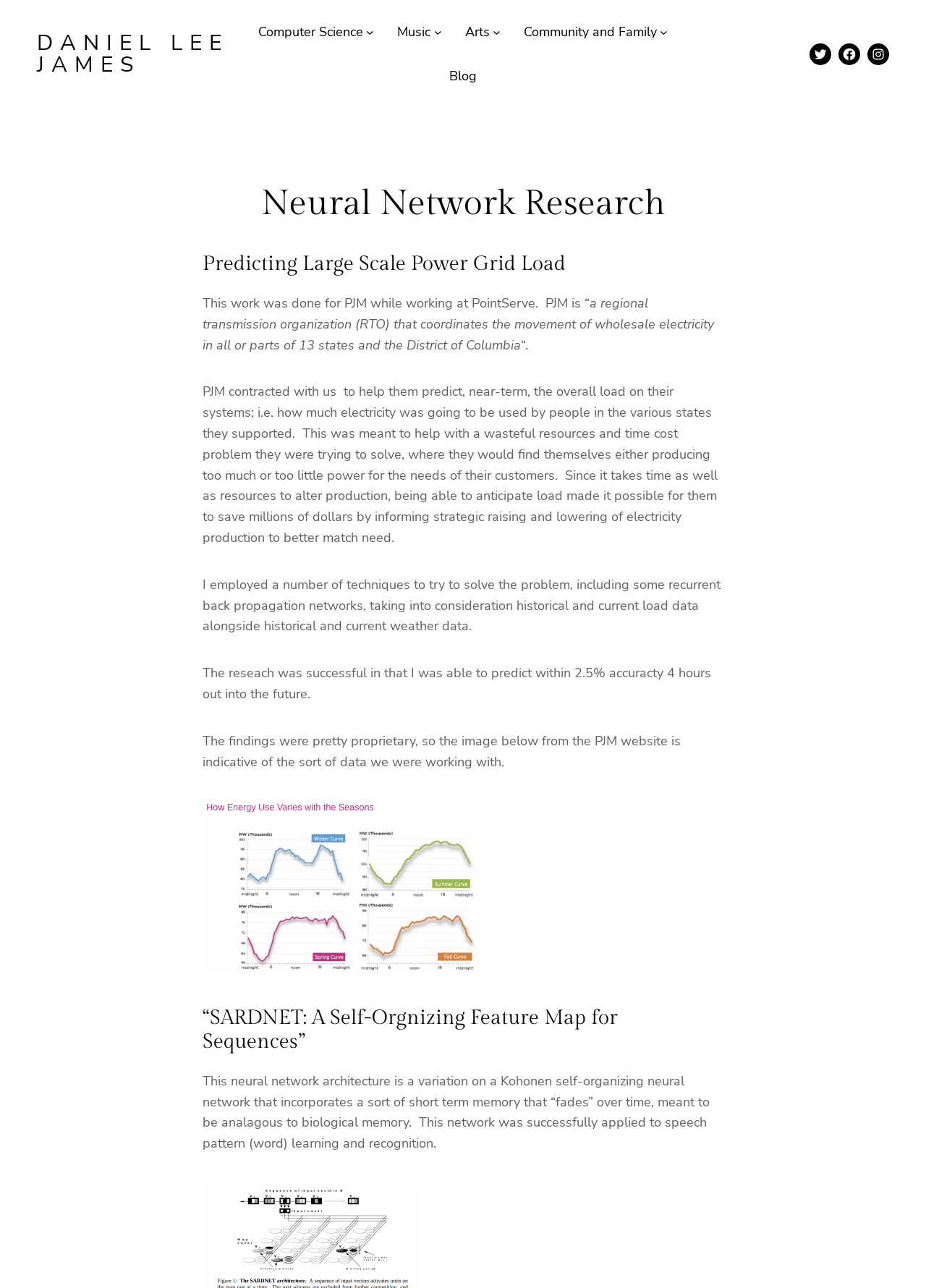Explain the contents of the webpage comprehensively.

The webpage is about Neural Network Research by Daniel Lee James. At the top, there is a large heading "DANIEL LEE JAMES" with a link to the same name. To the right of this heading, there is a navigation menu "DLJ Menu" with several links, including "Computer Science", "Music", "Arts", "Community and Family", and "Blog". Each of these links has a corresponding button that can be expanded to show submenus.

Below the navigation menu, there are three social media links: "Twitter", "Facebook", and "Instagram", aligned horizontally at the top right corner of the page.

The main content of the page is divided into two sections. The first section is headed by "Neural Network Research" and describes a project on predicting large-scale power grid load. The text explains that the project was done for PJM, a regional transmission organization, to help them predict near-term load on their systems. The project used recurrent back propagation networks and historical and current load and weather data to achieve an accuracy of 2.5% four hours into the future.

The second section is headed by "“SARDNET: A Self-Orgnizing Feature Map for Sequences”" and describes a neural network architecture that incorporates short-term memory to recognize speech patterns. The text explains that this network was successfully applied to speech pattern learning and recognition.

Throughout the page, there are no images, but there is a mention of an image from the PJM website that is indicative of the sort of data used in the project.